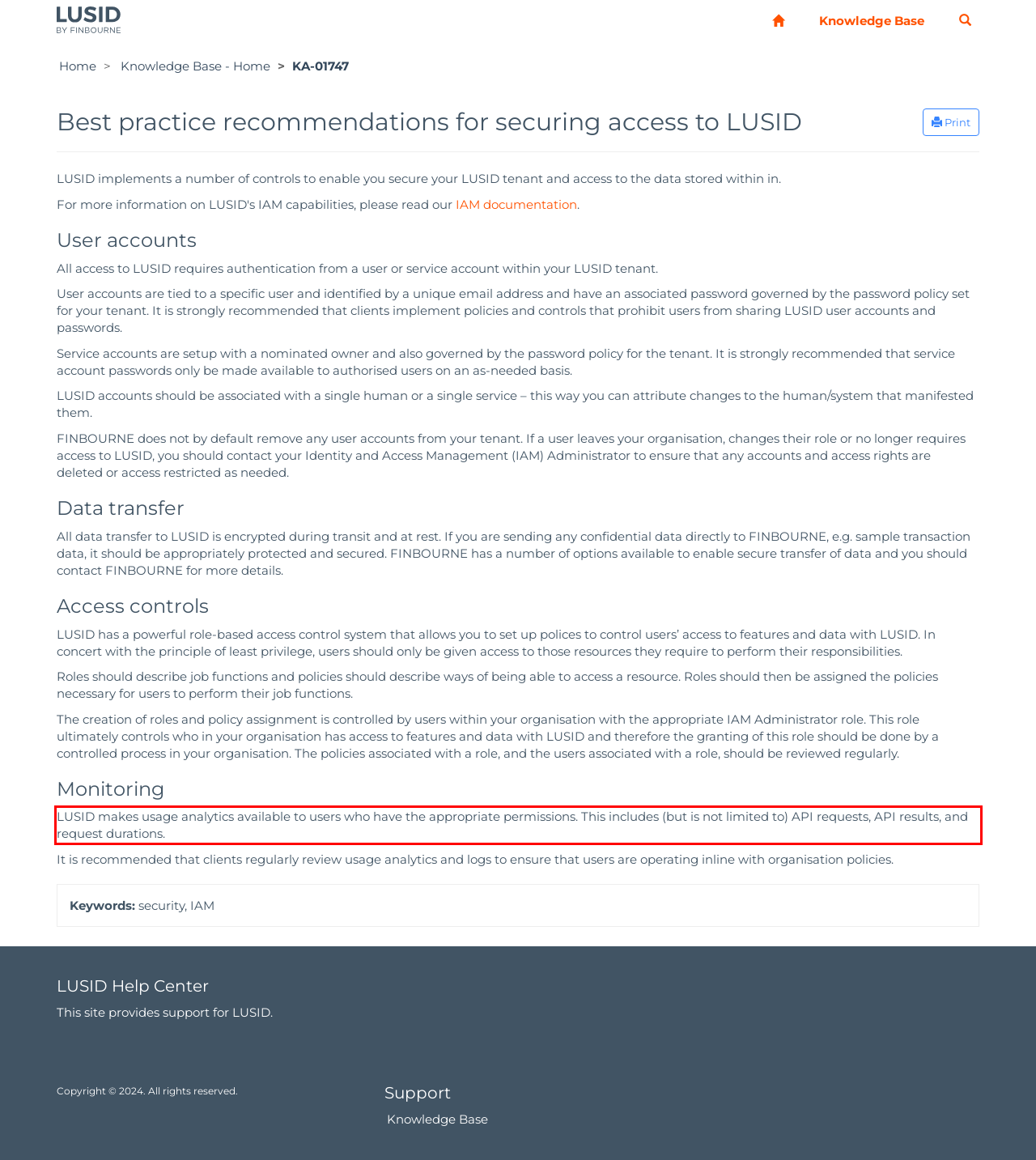With the given screenshot of a webpage, locate the red rectangle bounding box and extract the text content using OCR.

LUSID makes usage analytics available to users who have the appropriate permissions. This includes (but is not limited to) API requests, API results, and request durations.